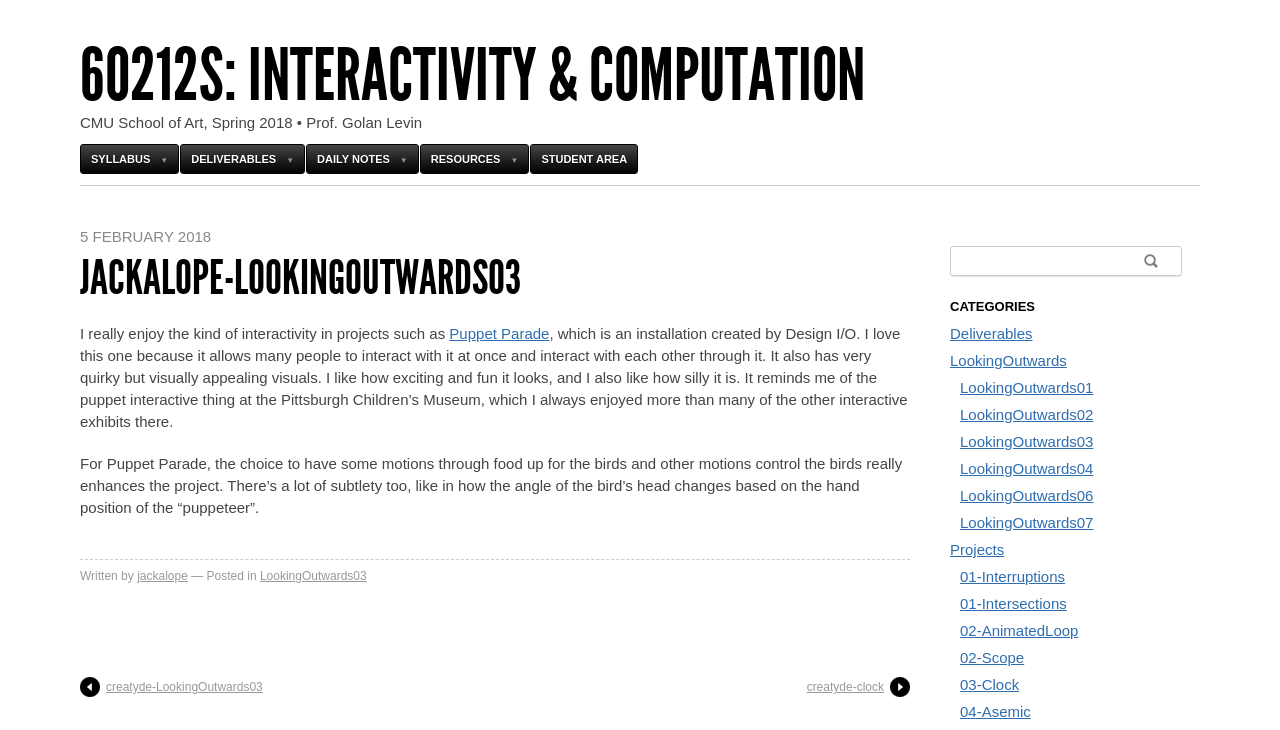Based on the element description "LookingOutwards04", predict the bounding box coordinates of the UI element.

[0.75, 0.63, 0.854, 0.653]